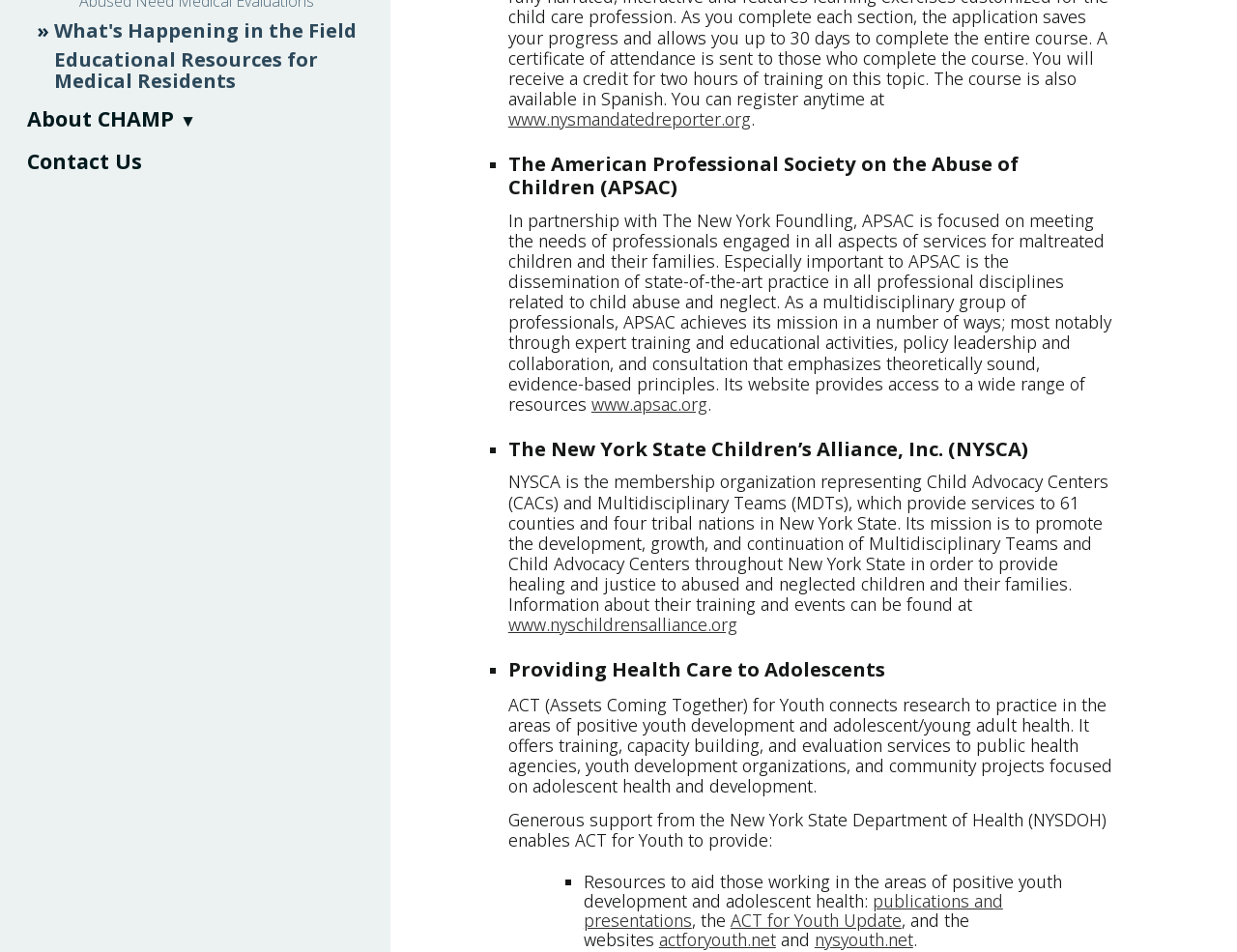Using the webpage screenshot, find the UI element described by nysyouth.net. Provide the bounding box coordinates in the format (top-left x, top-left y, bottom-right x, bottom-right y), ensuring all values are floating point numbers between 0 and 1.

[0.658, 0.974, 0.738, 0.999]